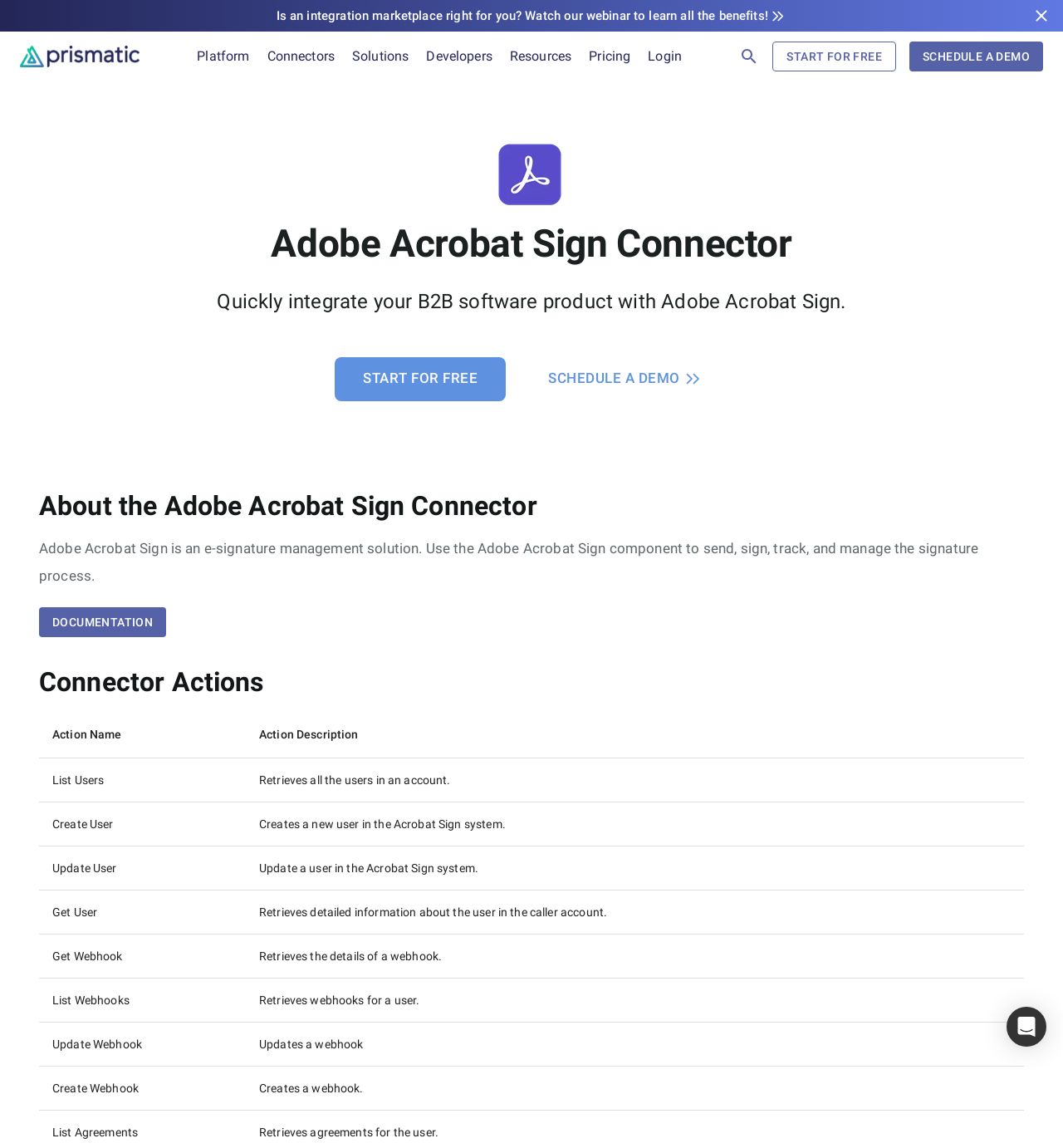Provide an in-depth description of the elements and layout of the webpage.

This webpage is about integrating B2B software products with Adobe Acrobat Sign. At the top, there is a banner with a link to a webinar about the benefits of an integration marketplace. On the top right, there is a "Close Banner" button. Below the banner, there is a logo of Prismatic.io, an integration platform for B2B software companies, with a link to the platform.

The main navigation menu is located at the top center, with links to "Platform", "Connectors", "Solutions", "Developers", "Resources", "Pricing", and "Login". On the top right, there is a search button.

The main content area is divided into two sections. The left section has a heading "Adobe Acrobat Sign Component" with an image of the component. Below the heading, there is a brief description of the component, which is an e-signature management solution. There are two call-to-action links, "START FOR FREE" and "SCHEDULE A DEMO".

The right section has a heading "About the Adobe Acrobat Sign Connector" with a description of the connector. Below the description, there is a link to the documentation. There is also a table with connector actions, including "List Users", "Create User", "Update User", "Get User", "Get Webhook", "List Webhooks", "Update Webhook", and "Create Webhook", each with a brief description.

At the bottom right, there is a "Load Chat" button with a chat icon.